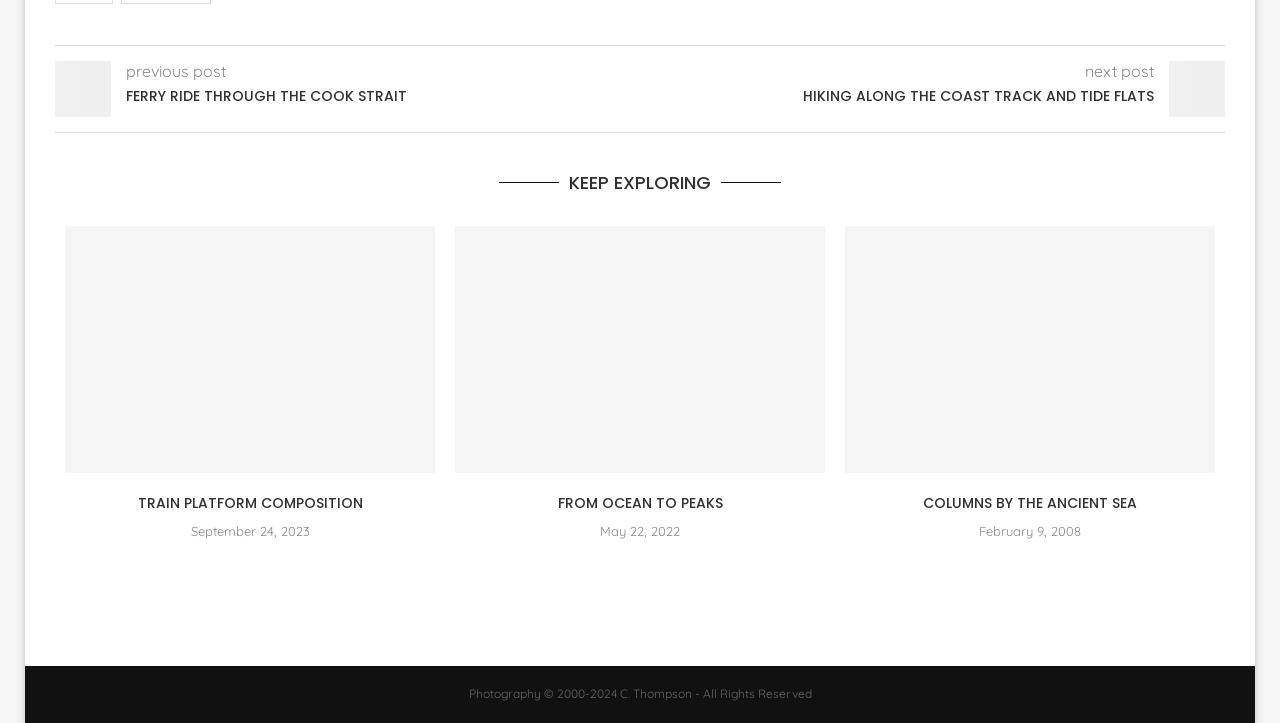What is the date of the third post?
Utilize the information in the image to give a detailed answer to the question.

The third post has a time element with the text 'September 24, 2023', which indicates the date of the post.